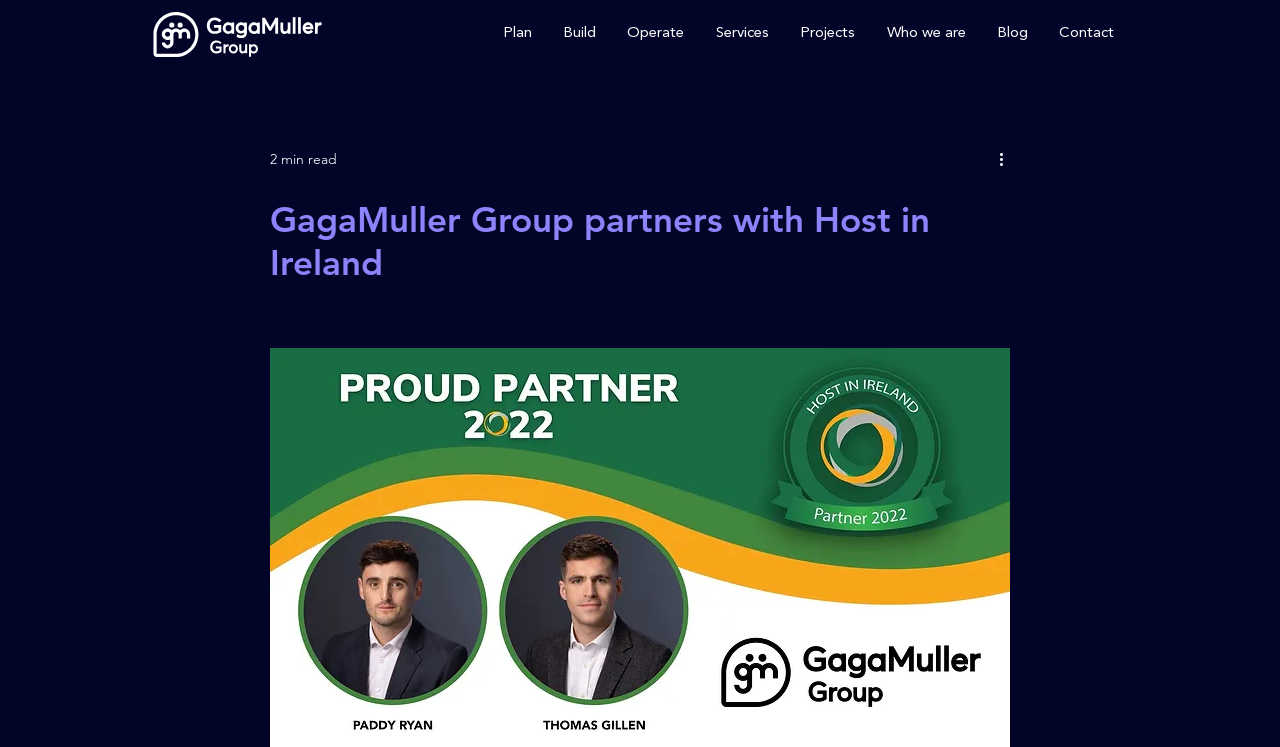Provide a brief response using a word or short phrase to this question:
What is the last main navigation link?

Contact